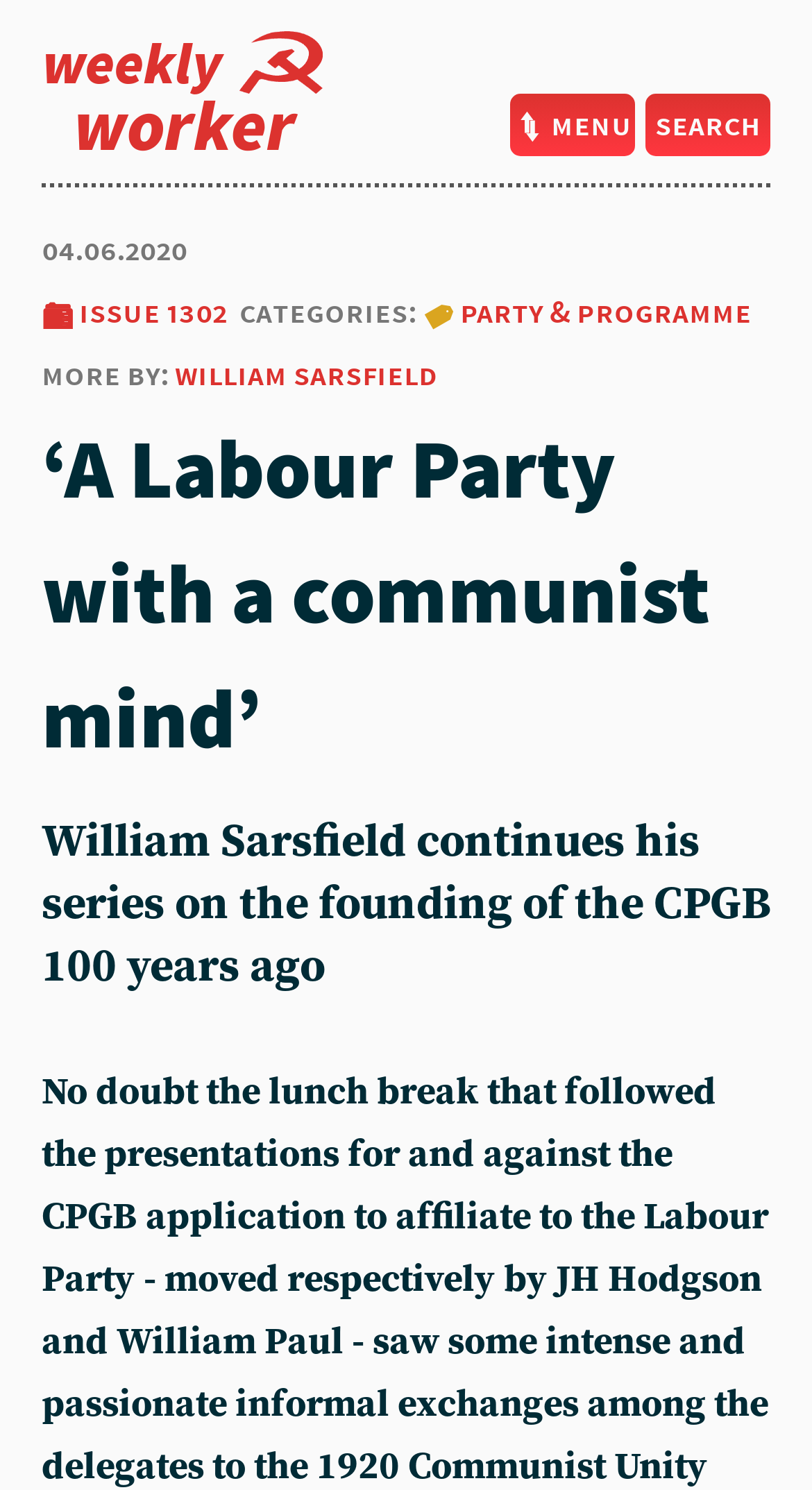Offer a meticulous description of the webpage's structure and content.

The webpage appears to be an article page from the Weekly Worker website. At the top-left corner, there is a heading that reads "Weekly Worker" with an image to its right. On the top-right corner, there is a menu section with two links, "o menu" and "search".

Below the menu section, there is a heading that displays the date "04.06.2020". Underneath the date, there are several headings and links related to the article. The article title is "‘A Labour Party with a communist mind’" and the subtitle is "William Sarsfield continues his series on the founding of the CPGB 100 years ago". 

To the left of the article title, there is a link to "Z issue 1302", which is likely a category or tag related to the article. Below the article title, there are two more links, one to "categories: t party & programme" and another to "more by: william sarsfield", which suggests that the article is part of a series or category and that William Sarsfield is the author.